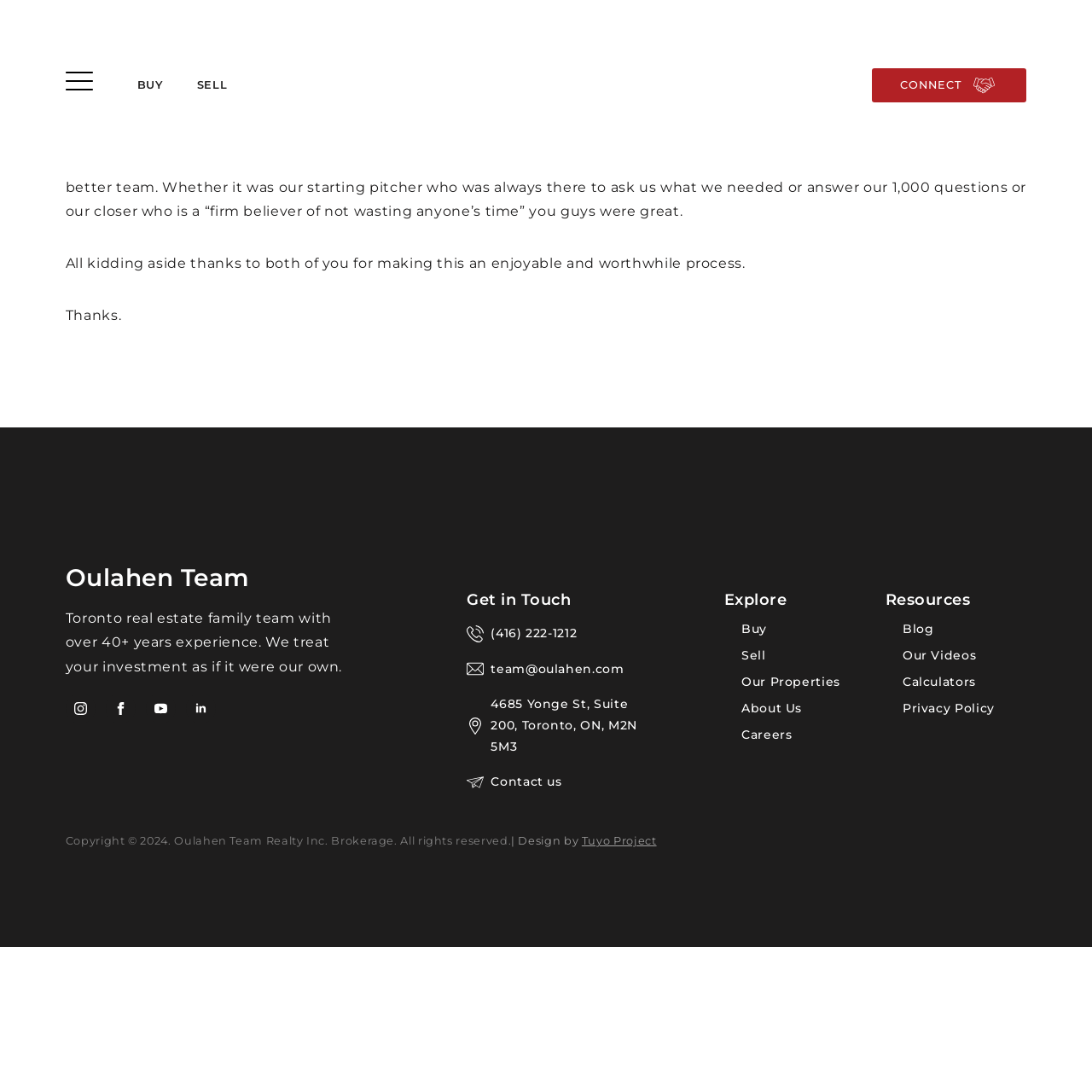Provide a one-word or one-phrase answer to the question:
What is the copyright year of the webpage?

2024